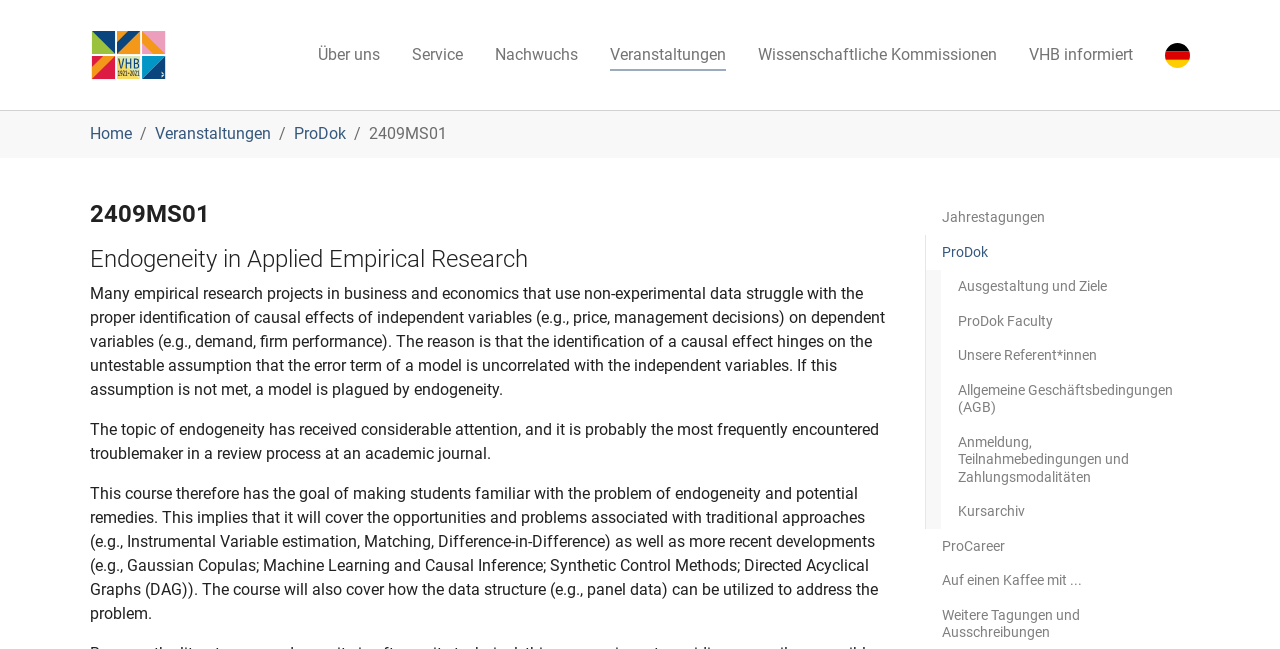Provide a brief response in the form of a single word or phrase:
What is the name of the logo in the top left corner?

SEWOBE Logo